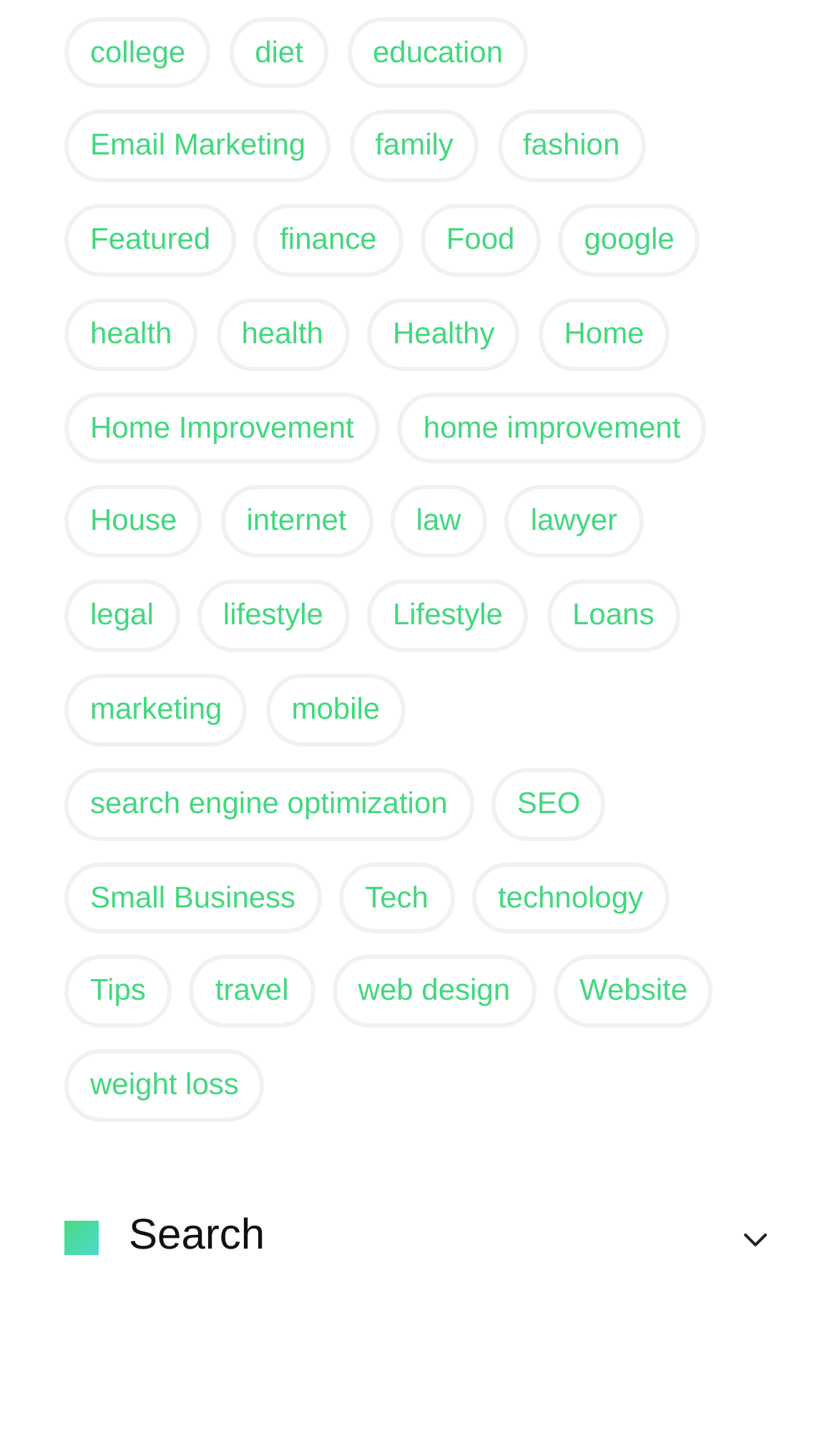Find and specify the bounding box coordinates that correspond to the clickable region for the instruction: "search".

[0.077, 0.892, 0.923, 0.968]